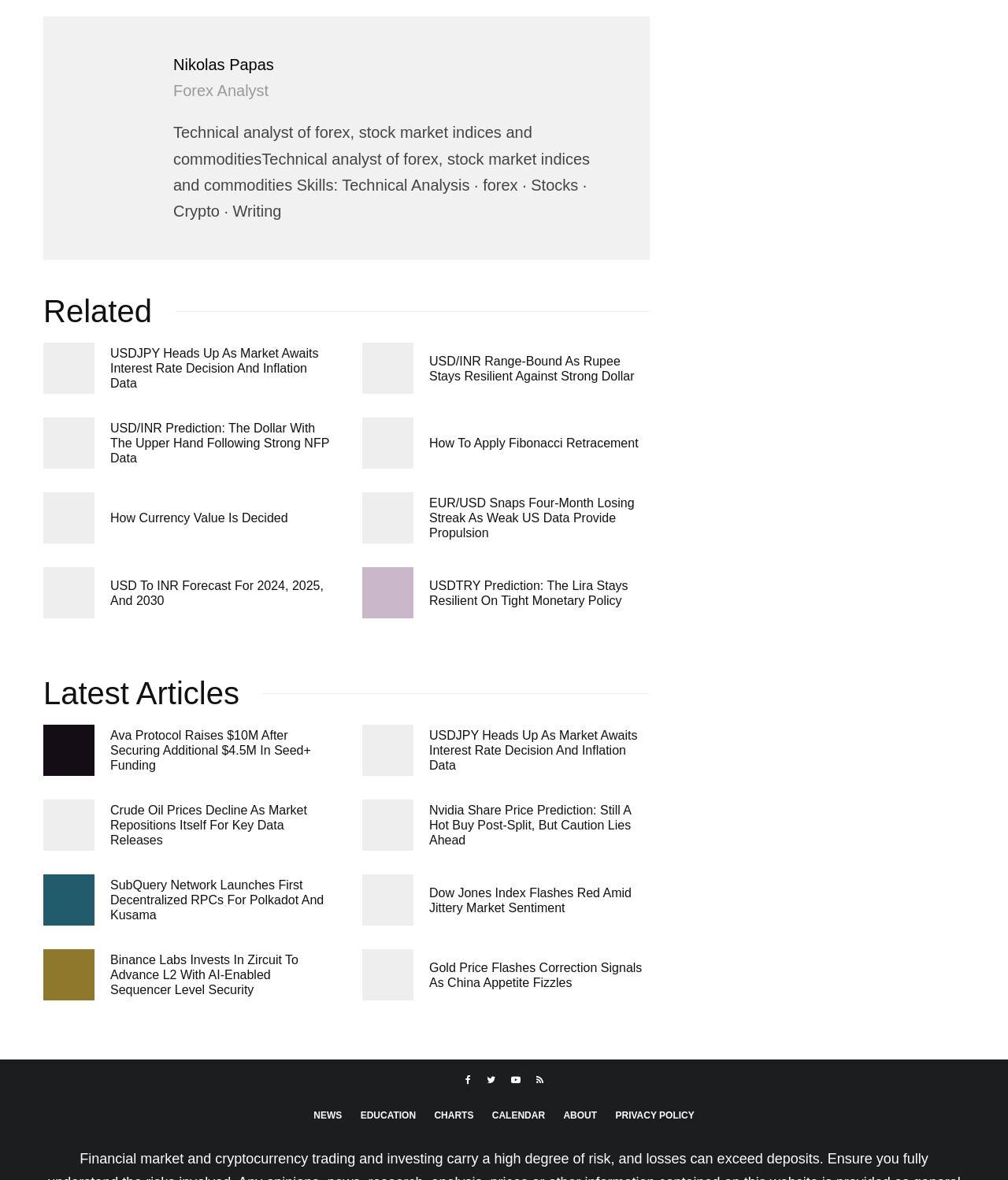Identify the coordinates of the bounding box for the element that must be clicked to accomplish the instruction: "Check the USD to INR forecast".

[0.109, 0.49, 0.328, 0.515]